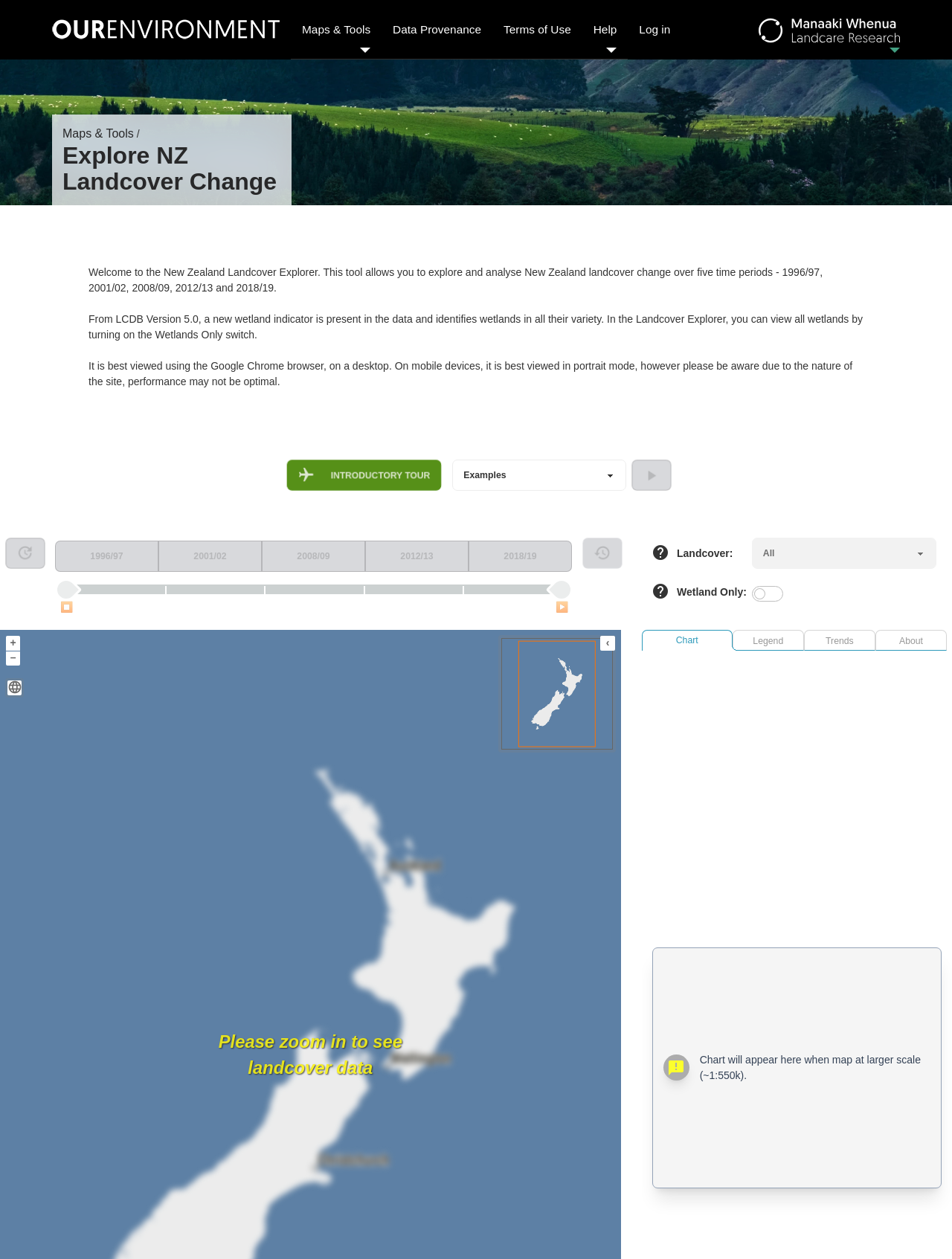Pinpoint the bounding box coordinates of the element you need to click to execute the following instruction: "View the 'Data Provenance' page". The bounding box should be represented by four float numbers between 0 and 1, in the format [left, top, right, bottom].

[0.401, 0.0, 0.517, 0.047]